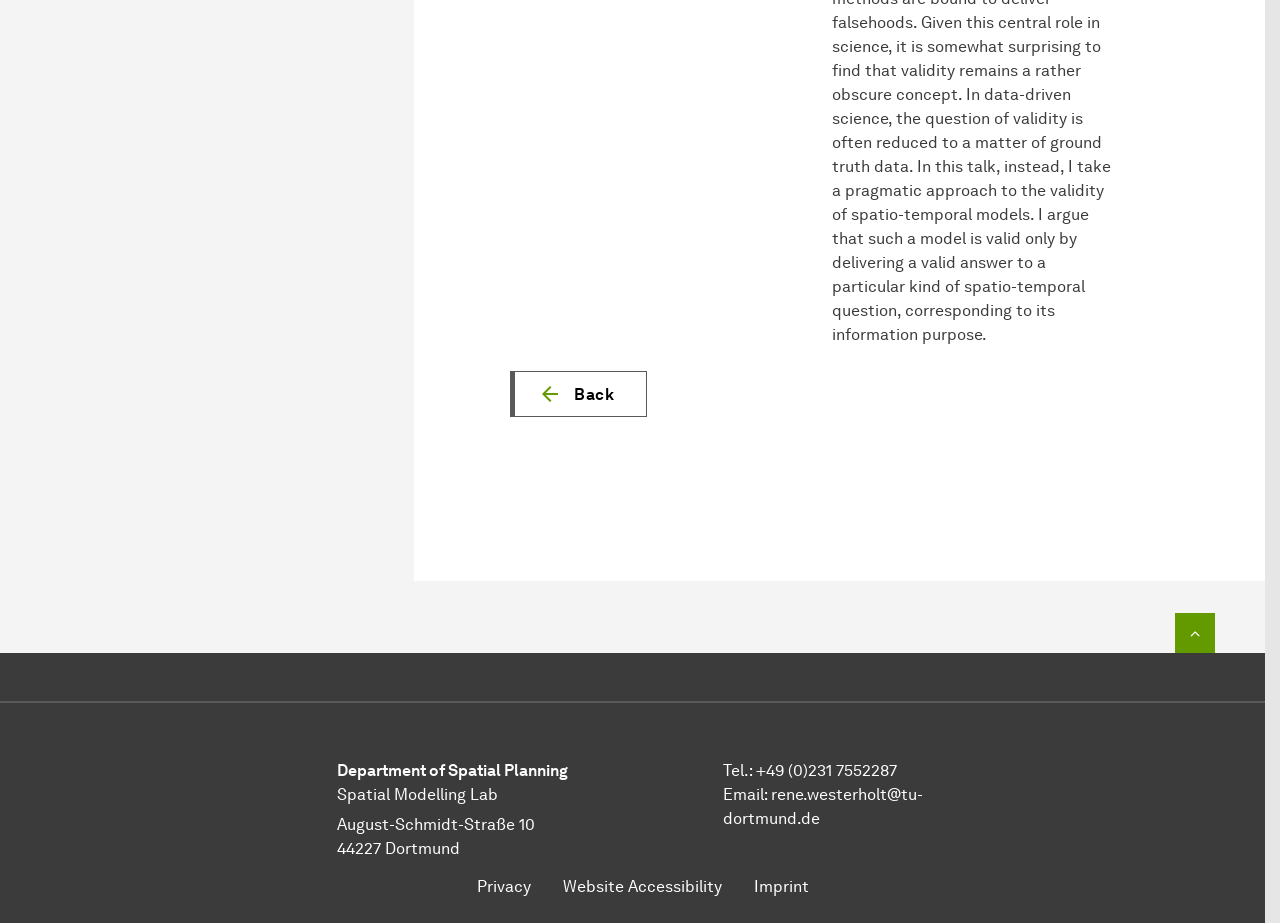What is the name of the department?
Refer to the screenshot and answer in one word or phrase.

Department of Spatial Planning